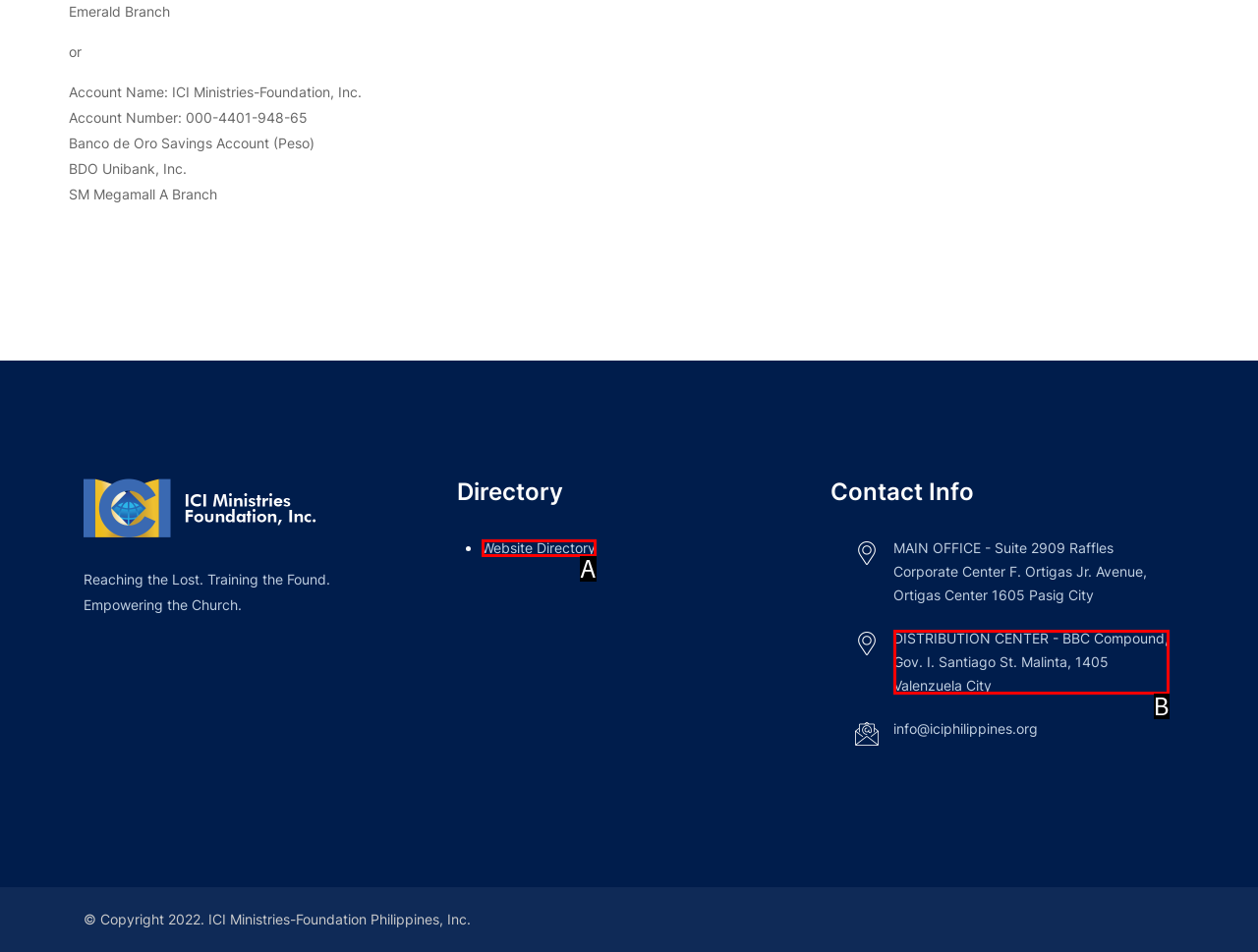With the provided description: Website Directory, select the most suitable HTML element. Respond with the letter of the selected option.

A